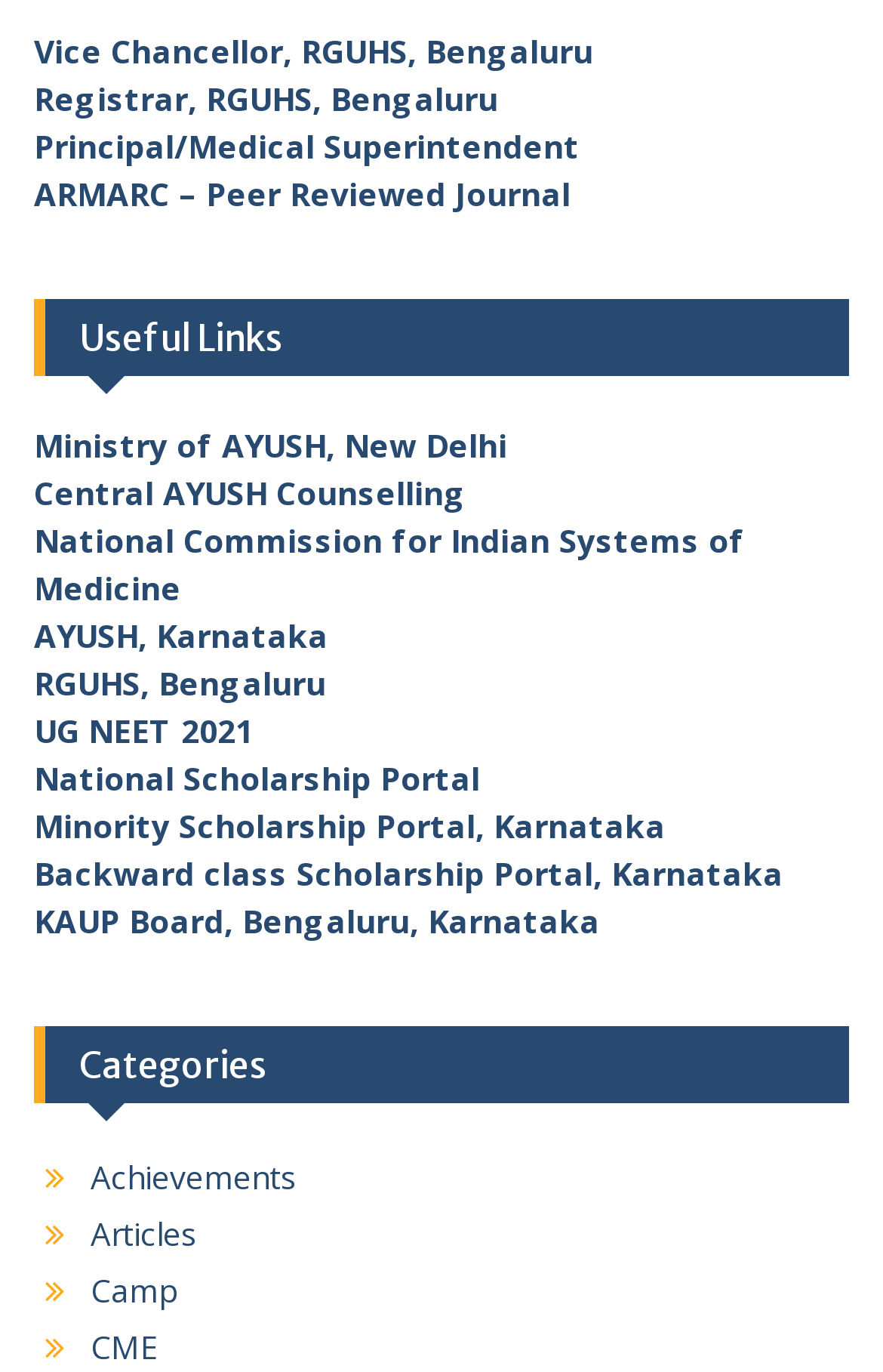Find the bounding box coordinates for the UI element that matches this description: "Minority Scholarship Portal, Karnataka".

[0.038, 0.587, 0.754, 0.618]